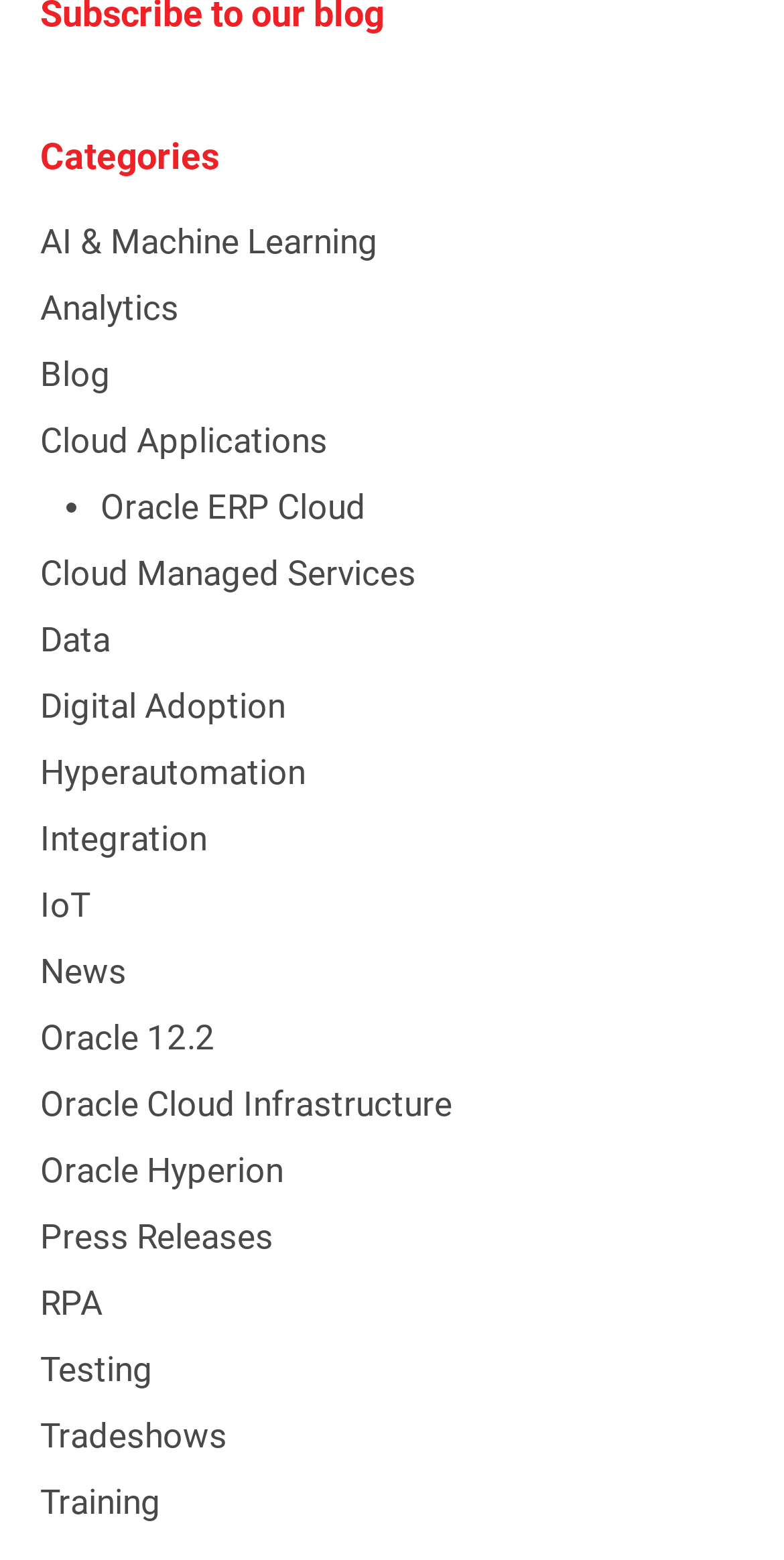Please locate the bounding box coordinates of the element that should be clicked to complete the given instruction: "Click on AI & Machine Learning".

[0.051, 0.141, 0.482, 0.167]